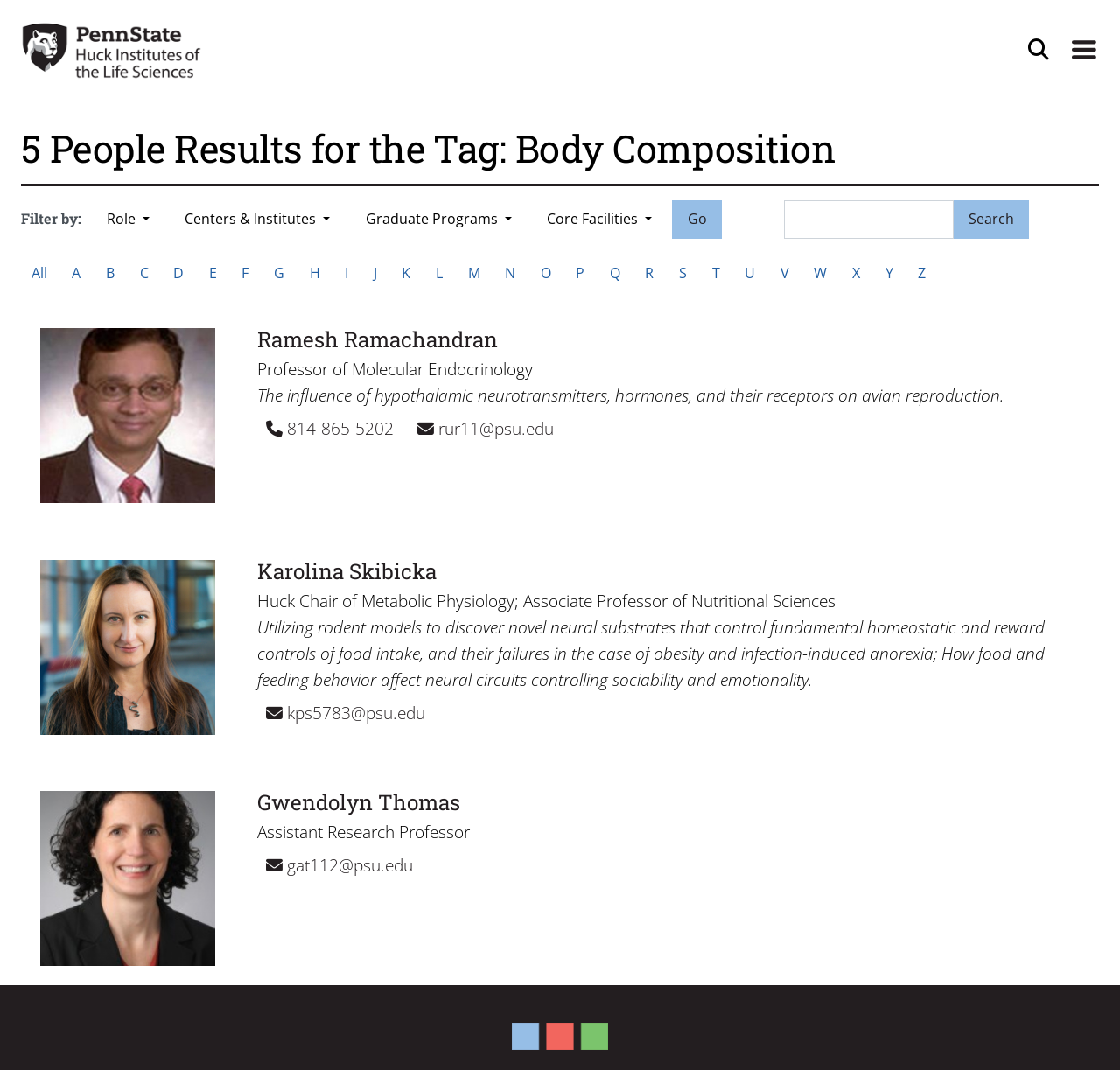From the element description: "Centers & Institutes", extract the bounding box coordinates of the UI element. The coordinates should be expressed as four float numbers between 0 and 1, in the order [left, top, right, bottom].

[0.151, 0.188, 0.308, 0.224]